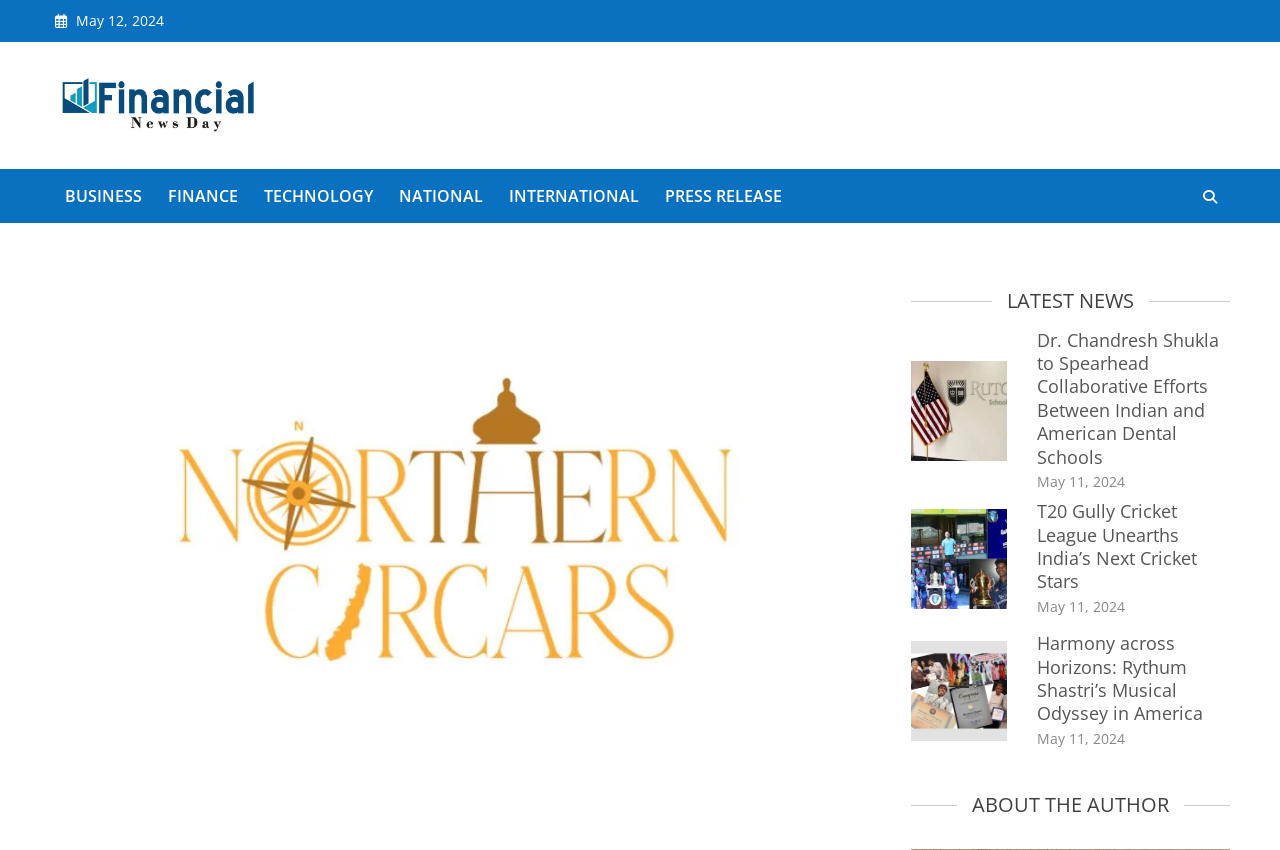Locate the bounding box coordinates of the element you need to click to accomplish the task described by this instruction: "click on the link to view Risks and Opportunities for Consumer Welfare".

None